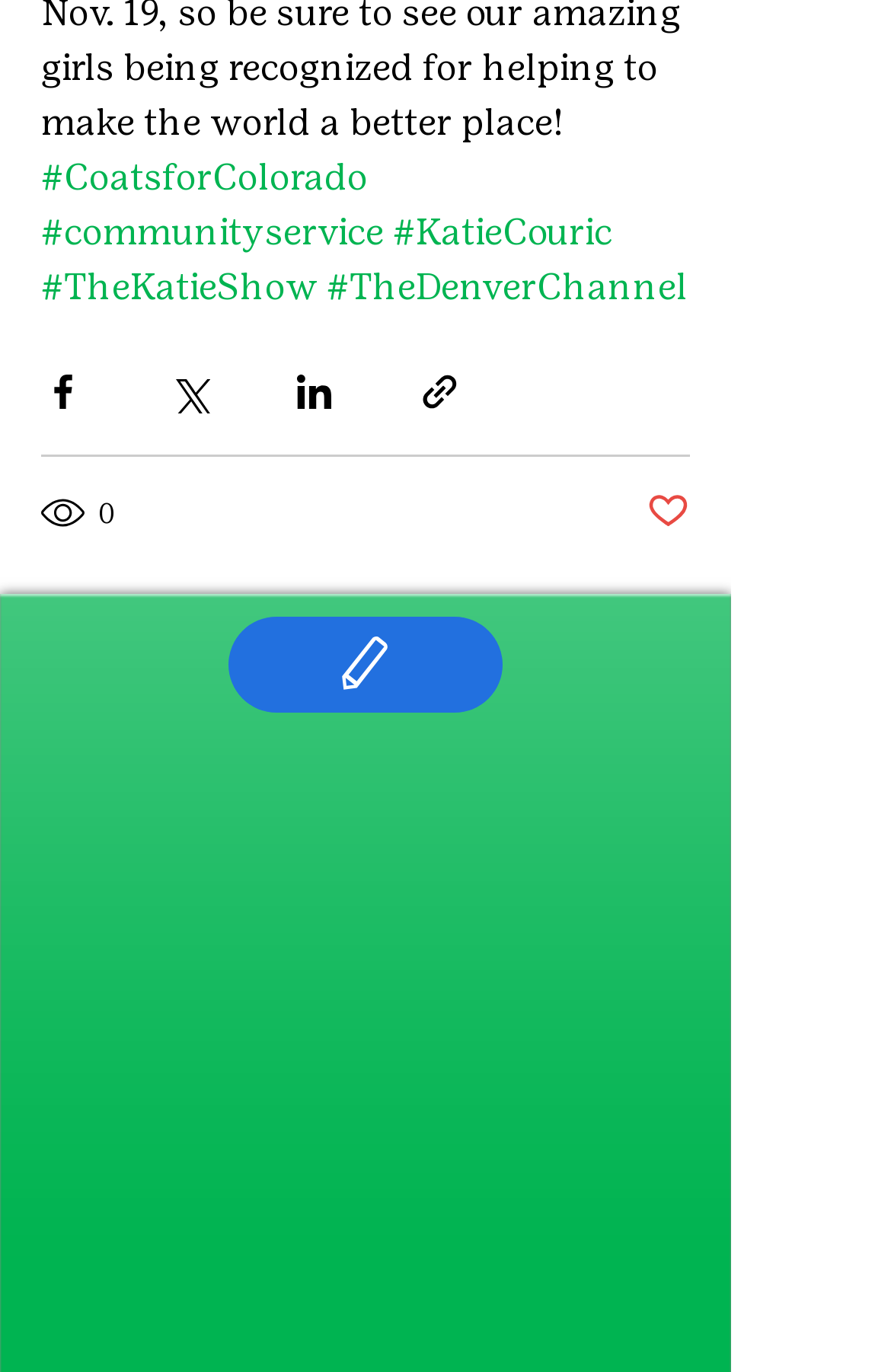Determine the bounding box coordinates of the clickable region to follow the instruction: "Share via Facebook".

[0.046, 0.27, 0.095, 0.302]